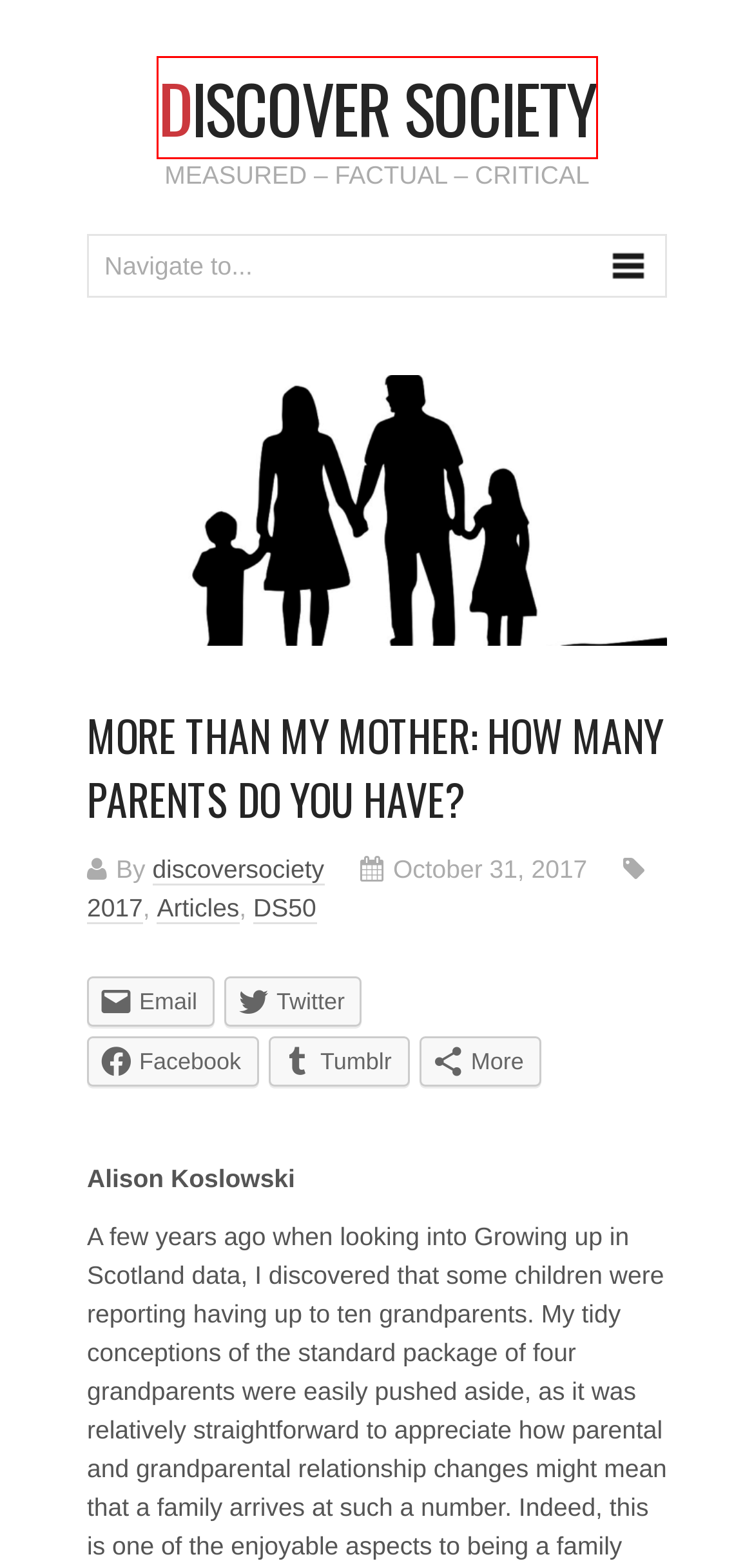You are presented with a screenshot of a webpage that includes a red bounding box around an element. Determine which webpage description best matches the page that results from clicking the element within the red bounding box. Here are the candidates:
A. Discover Society
B. Children in Crisis: Child Poverty and COVID-19 | Discover Society
C. ‘COLONIAL VIRUS’?  COVID19, Black immunity myth and Africa   | Discover Society
D. Archive | Measured – Factual – Critical
E. Discover Society – discoversociety
F. Discover Society – DS50
G. Sydney’s Lakemba: A feared sanctuary? | Discover Society
H. Discover Society | Measured – Factual – Critical

H